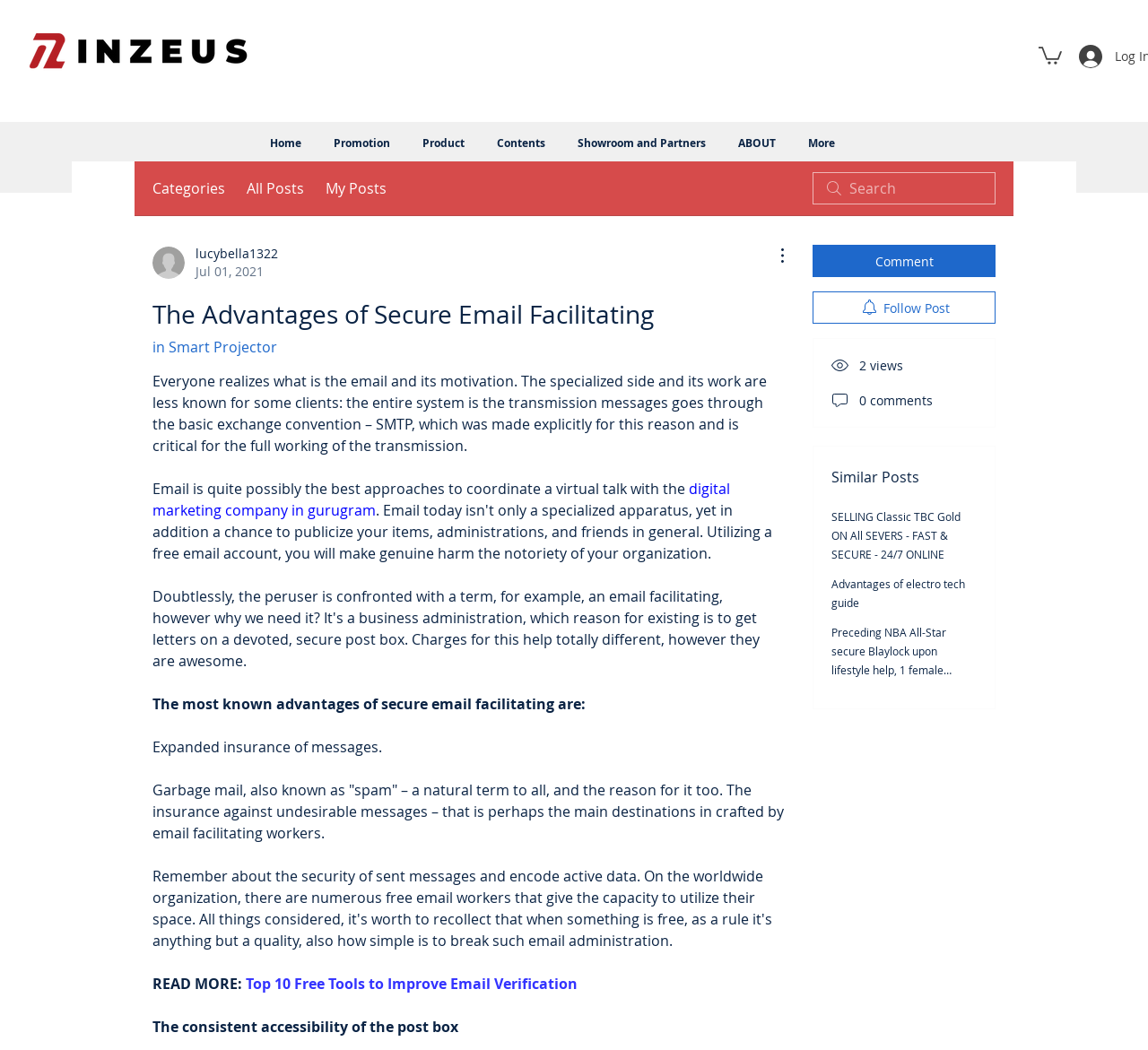Locate the bounding box coordinates of the element you need to click to accomplish the task described by this instruction: "Search for news".

None